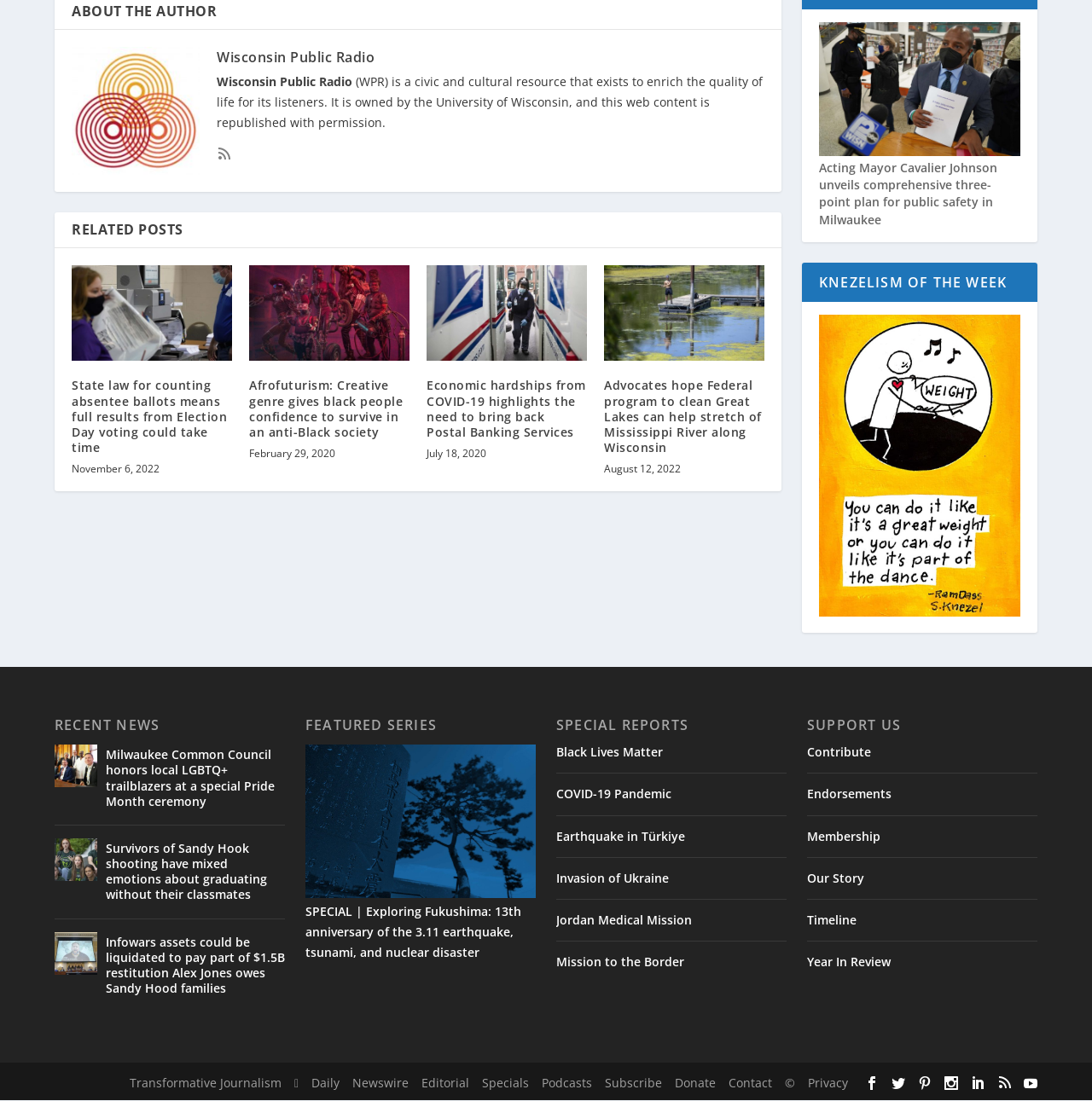Reply to the question with a single word or phrase:
What is the date of the article 'Afrofuturism: Creative genre gives black people confidence to survive in an anti-Black society'?

February 29, 2020